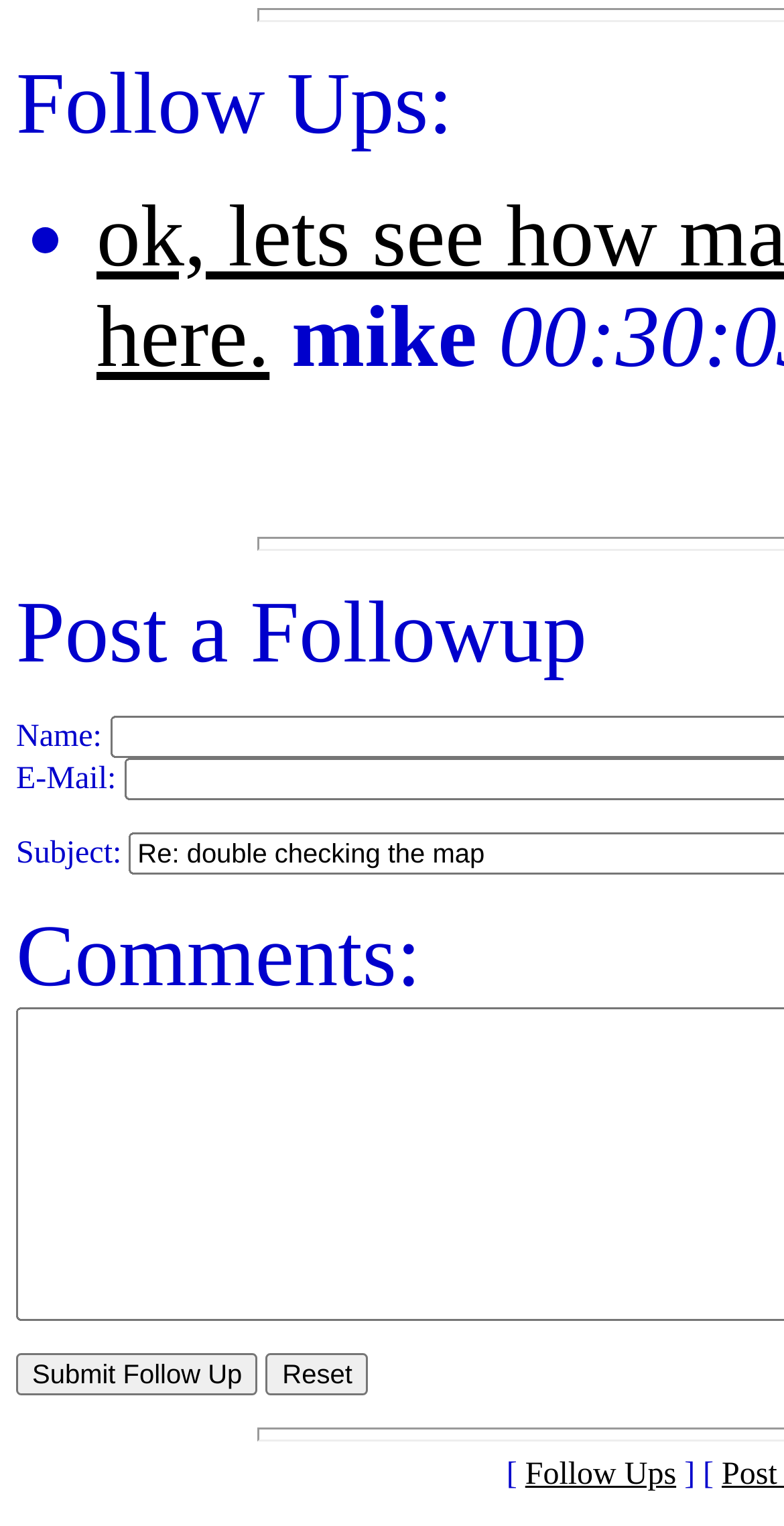What is the link at the bottom of the page?
Using the image as a reference, answer with just one word or a short phrase.

Follow Ups